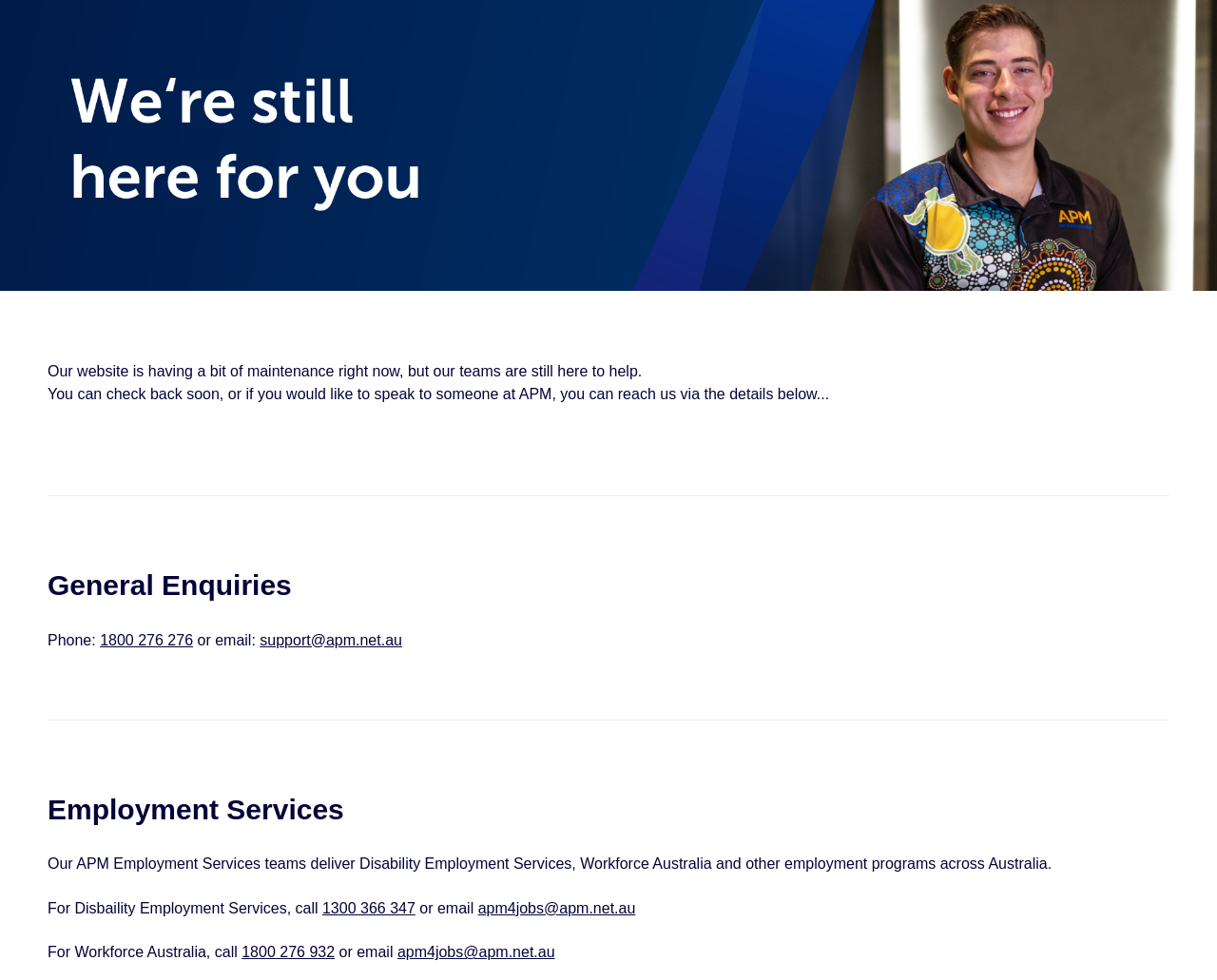Identify the bounding box coordinates for the UI element described as follows: "apm4jobs@apm.net.au". Ensure the coordinates are four float numbers between 0 and 1, formatted as [left, top, right, bottom].

[0.326, 0.964, 0.456, 0.98]